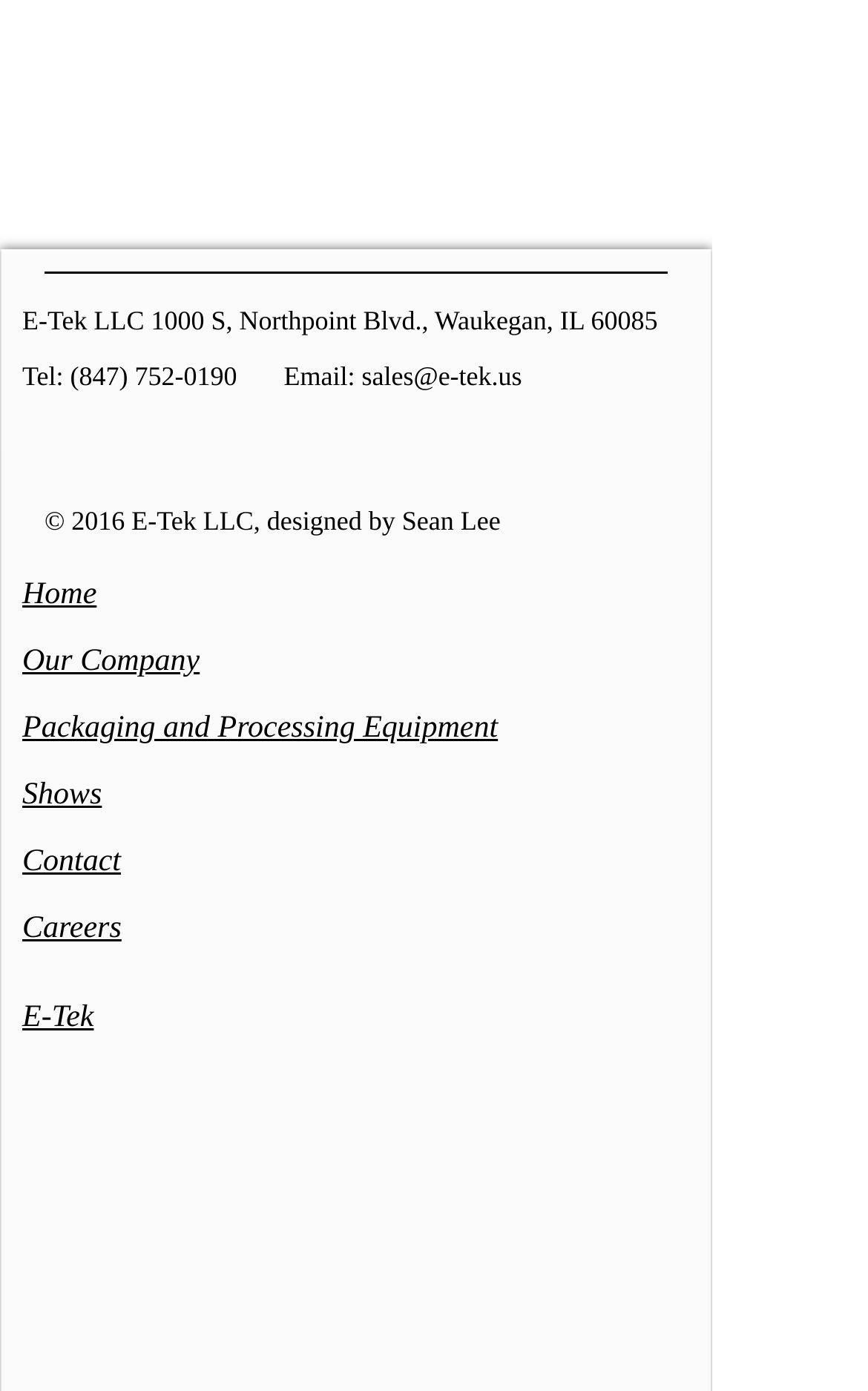Based on the element description, predict the bounding box coordinates (top-left x, top-left y, bottom-right x, bottom-right y) for the UI element in the screenshot: Shows

[0.026, 0.557, 0.117, 0.582]